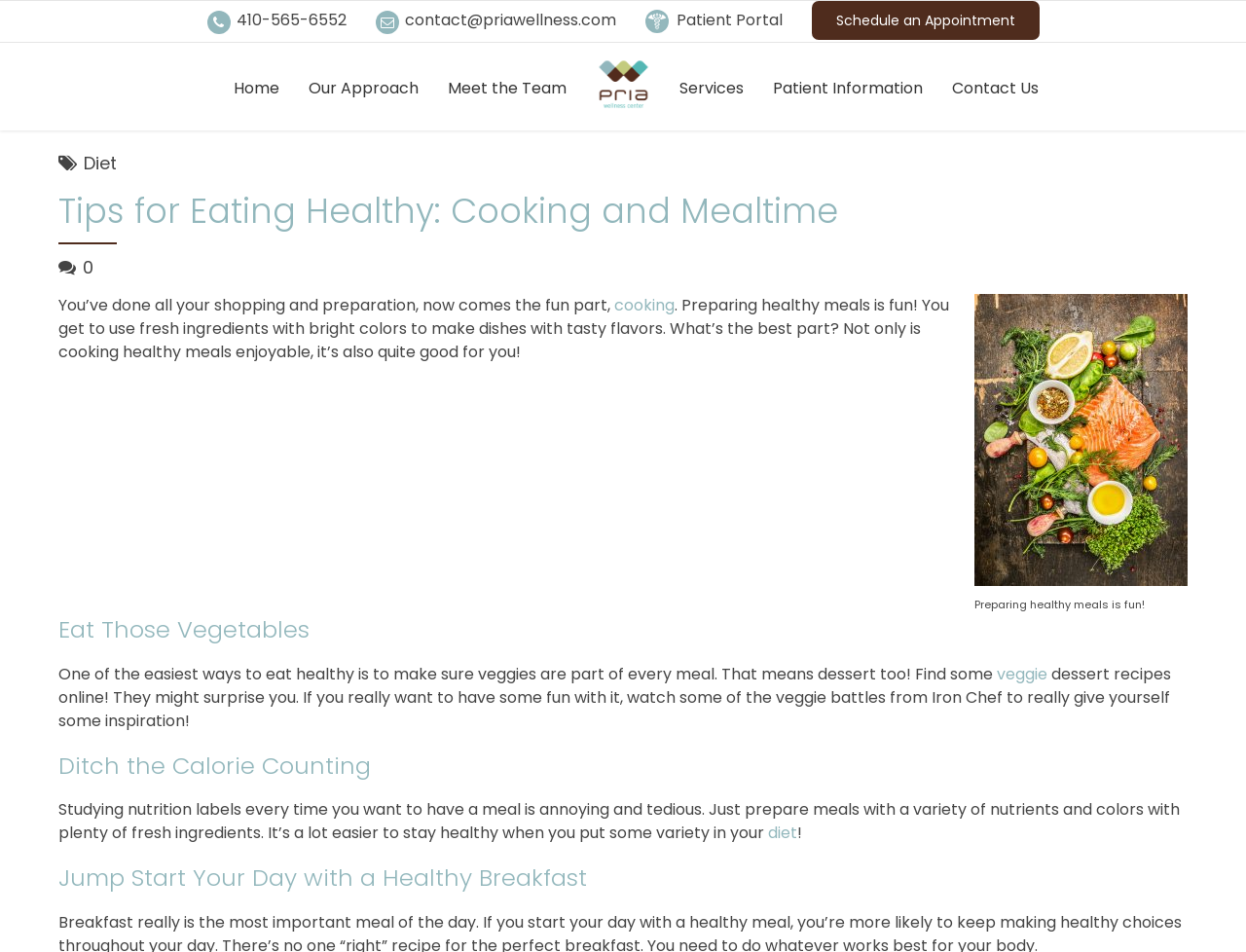Using the information in the image, could you please answer the following question in detail:
How many links are there in the Patient Information section?

I counted the number of links under the 'Patient Information' section, which are ' Schedule an Appointment', ' Wellness Blog', ' Insurance Coverage', ' Purchase Supplements', ' Patient Portal', and ' Privacy Policy'.